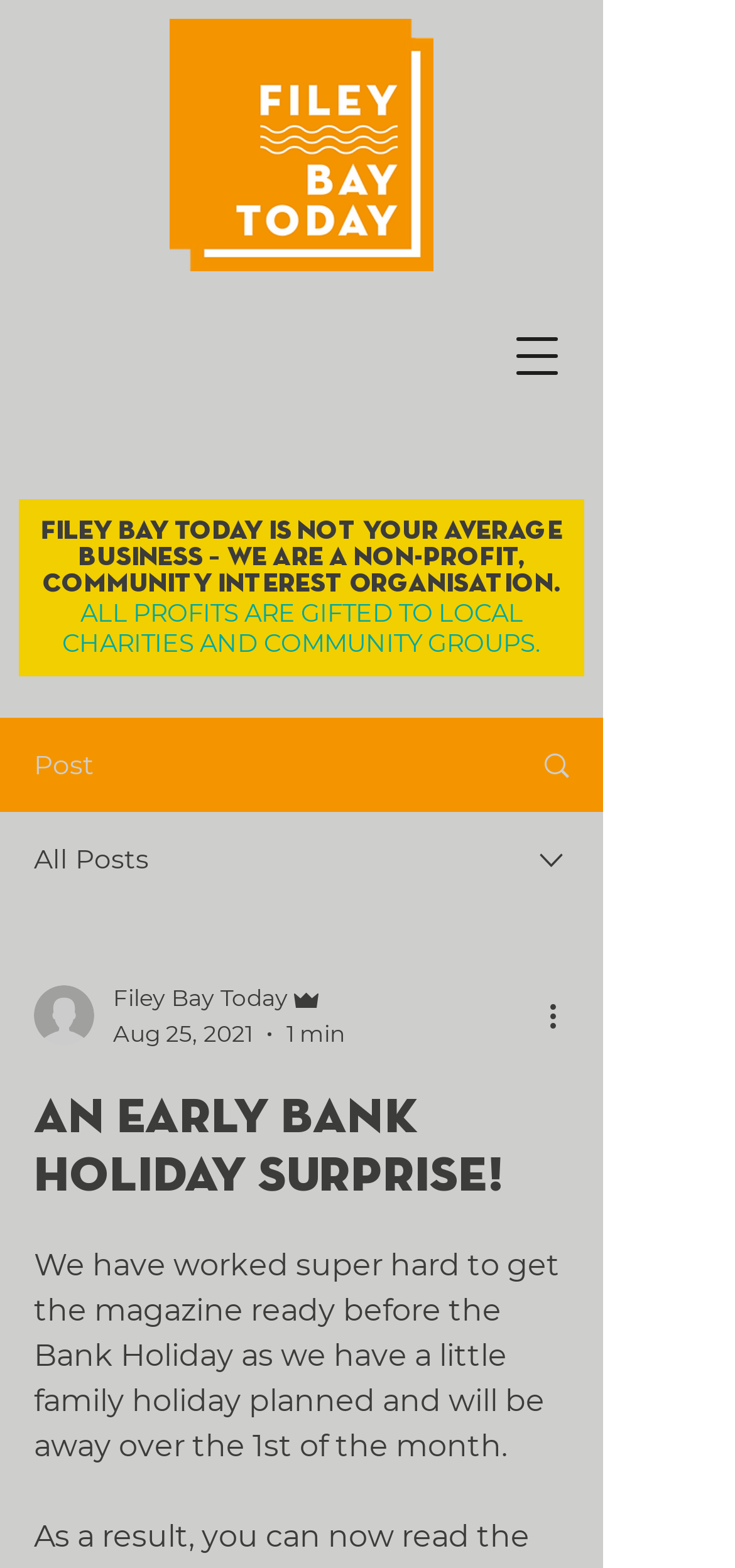Answer the question in one word or a short phrase:
What is the topic of the latest article?

Bank Holiday